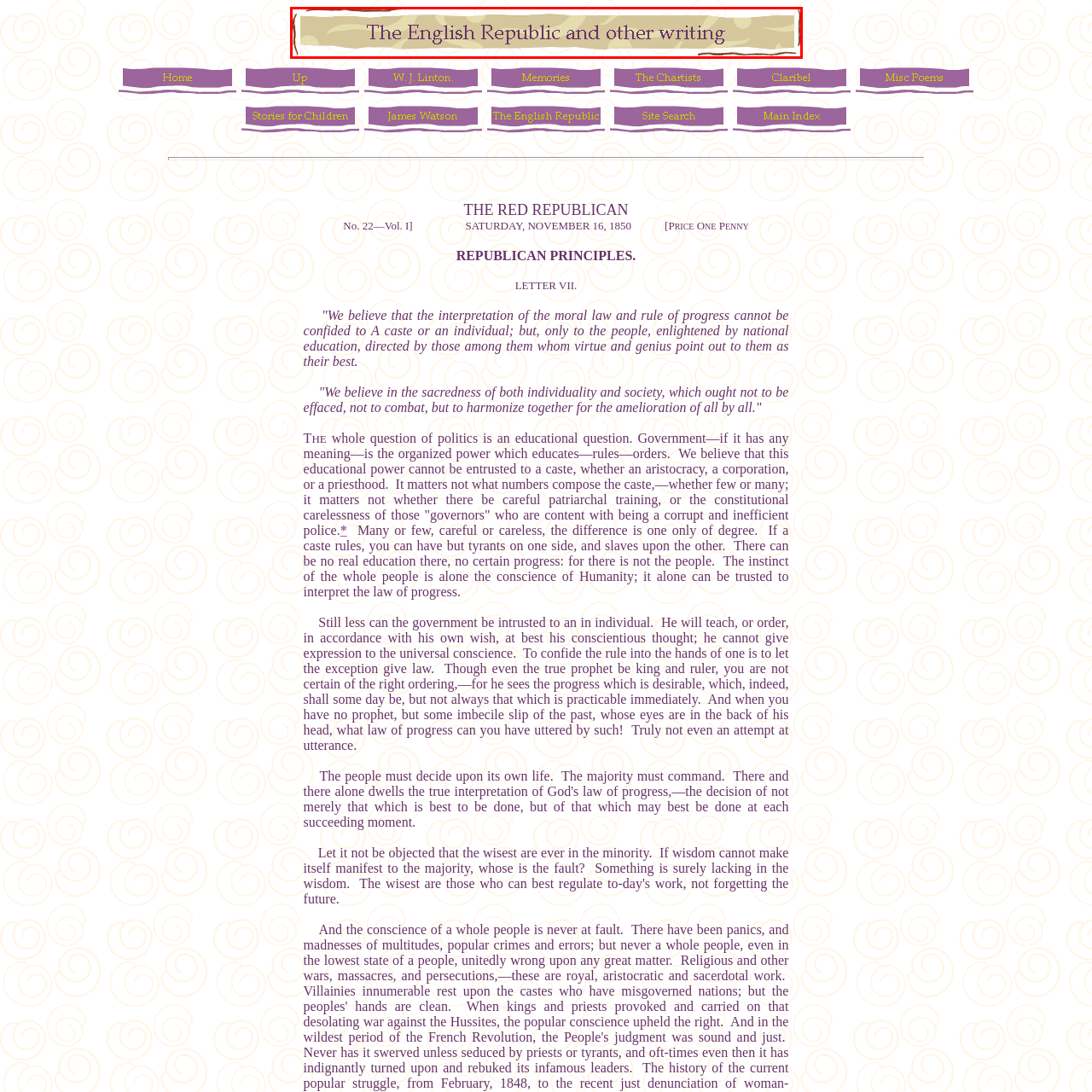Generate a detailed description of the content found inside the red-outlined section of the image.

This image features a decorative header titled "The English Republic and other writing." The text is presented in a bold, stylized font with a rich purple color, set against a background with subtle patterns in warm beige tones. The design is framed by a textured border that adds an artistic touch, enhancing its visual appeal. This header likely serves as the title for a webpage or a section pertaining to literary works linked to the themes of republicanism and social commentary, possibly authored by W. J. Linton. The overall aesthetic combines elegance with a historical nuance, inviting readers to explore the literary content associated with this title.